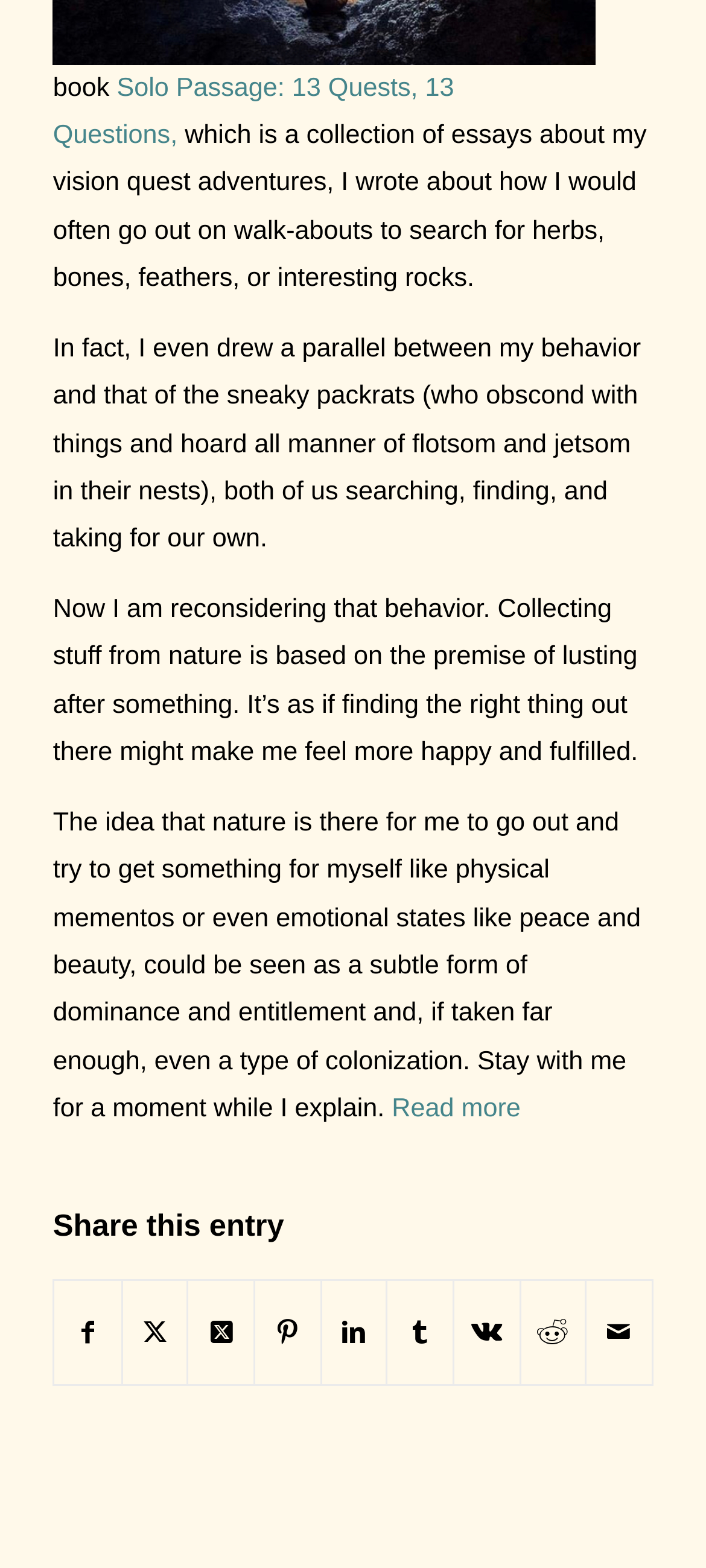Answer the question with a brief word or phrase:
What is the purpose of the 'Read more' link?

To continue reading the entry